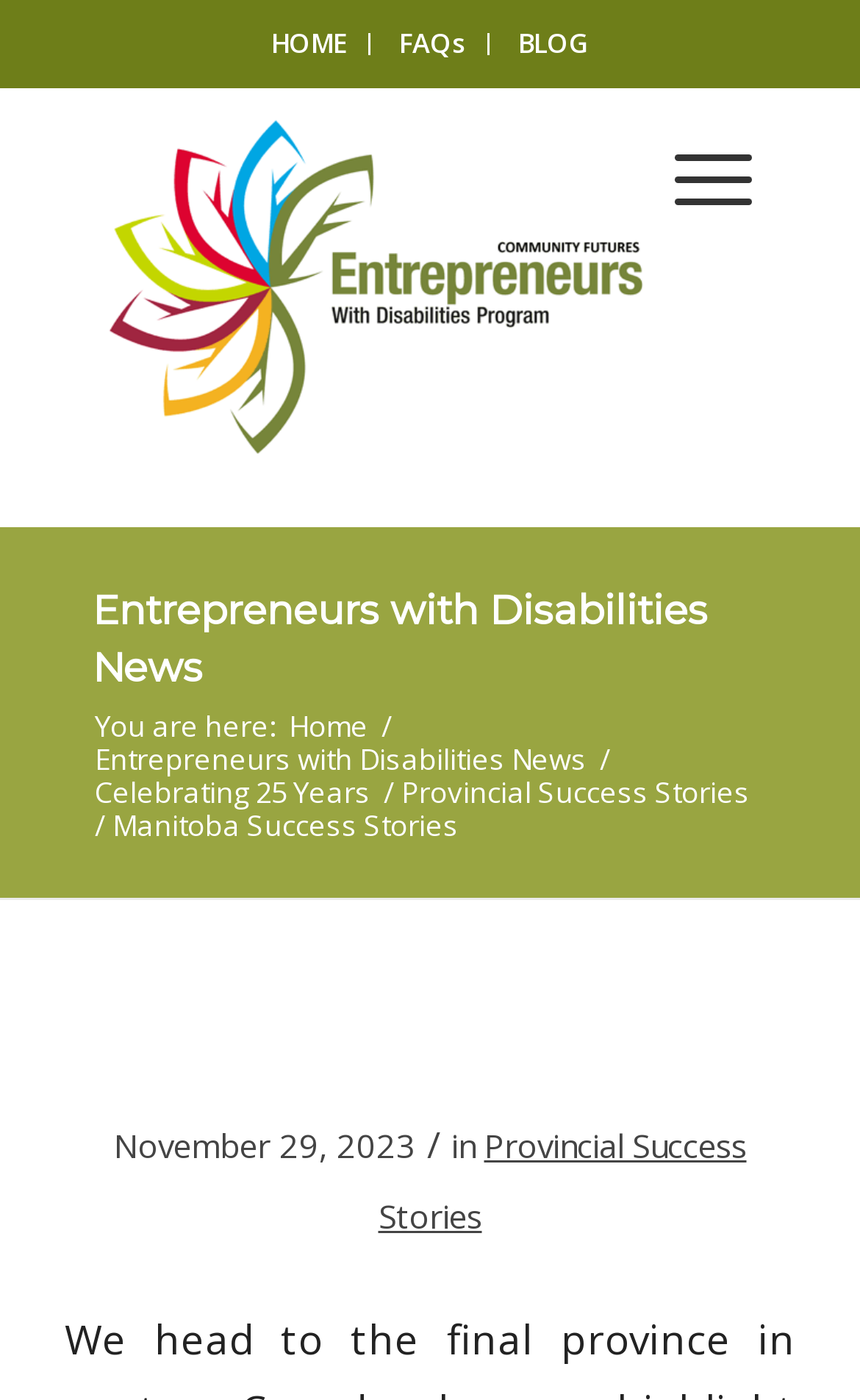What is the date of the latest article?
Give a single word or phrase as your answer by examining the image.

November 29, 2023